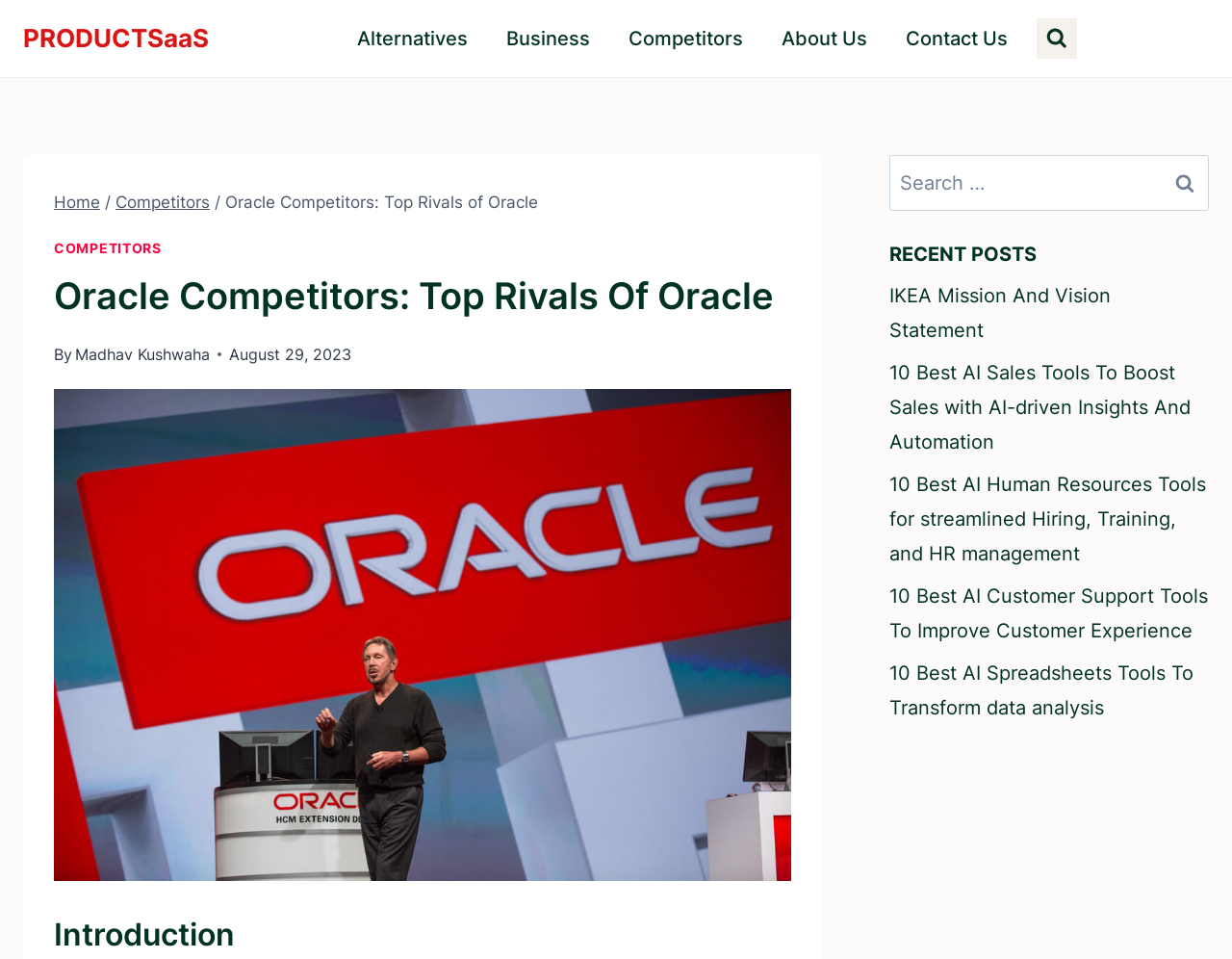Please specify the bounding box coordinates of the clickable region necessary for completing the following instruction: "Read about Oracle competitors". The coordinates must consist of four float numbers between 0 and 1, i.e., [left, top, right, bottom].

[0.044, 0.28, 0.642, 0.337]